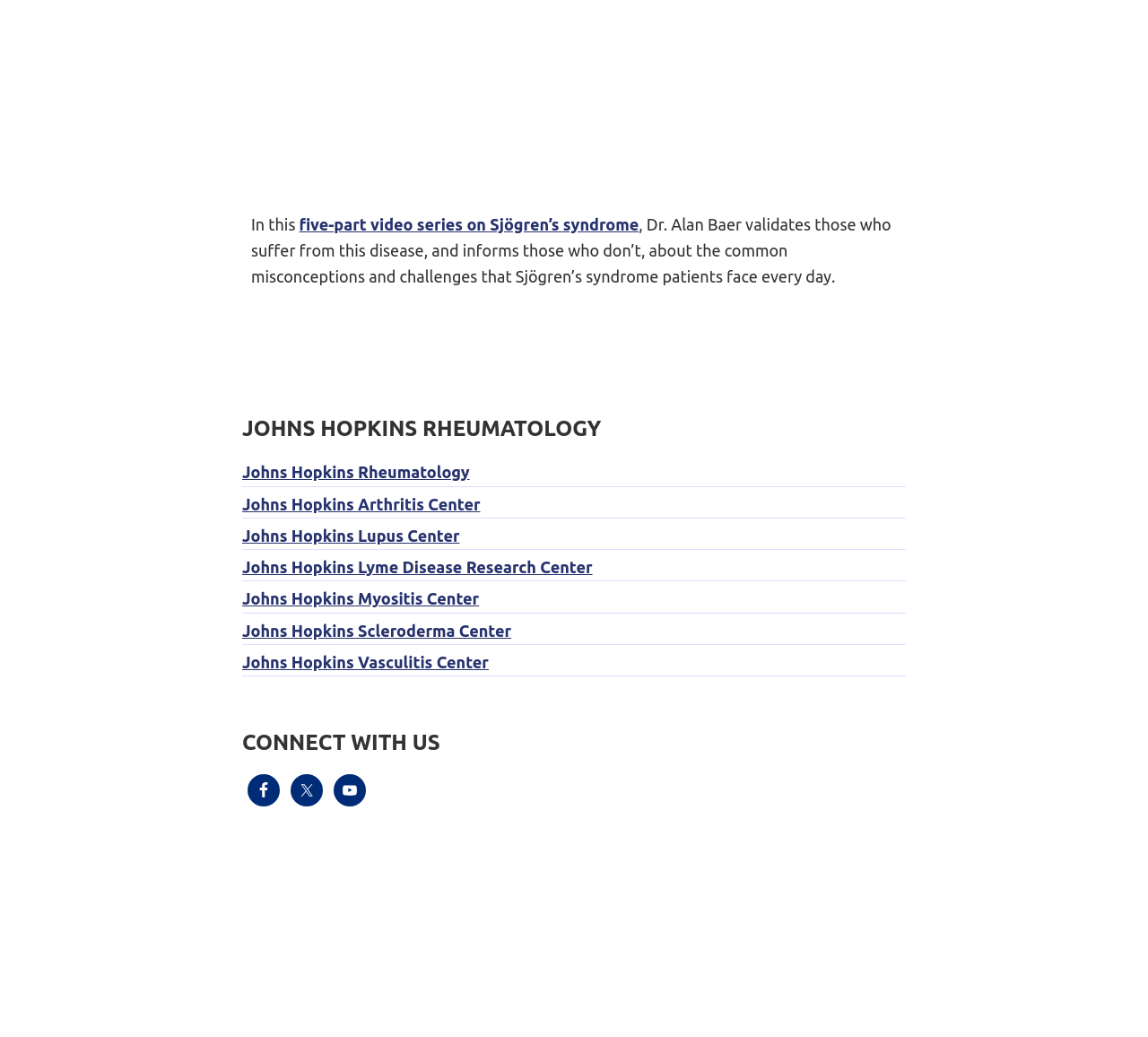Please identify the bounding box coordinates of the element that needs to be clicked to perform the following instruction: "Follow on Facebook".

[0.216, 0.746, 0.244, 0.778]